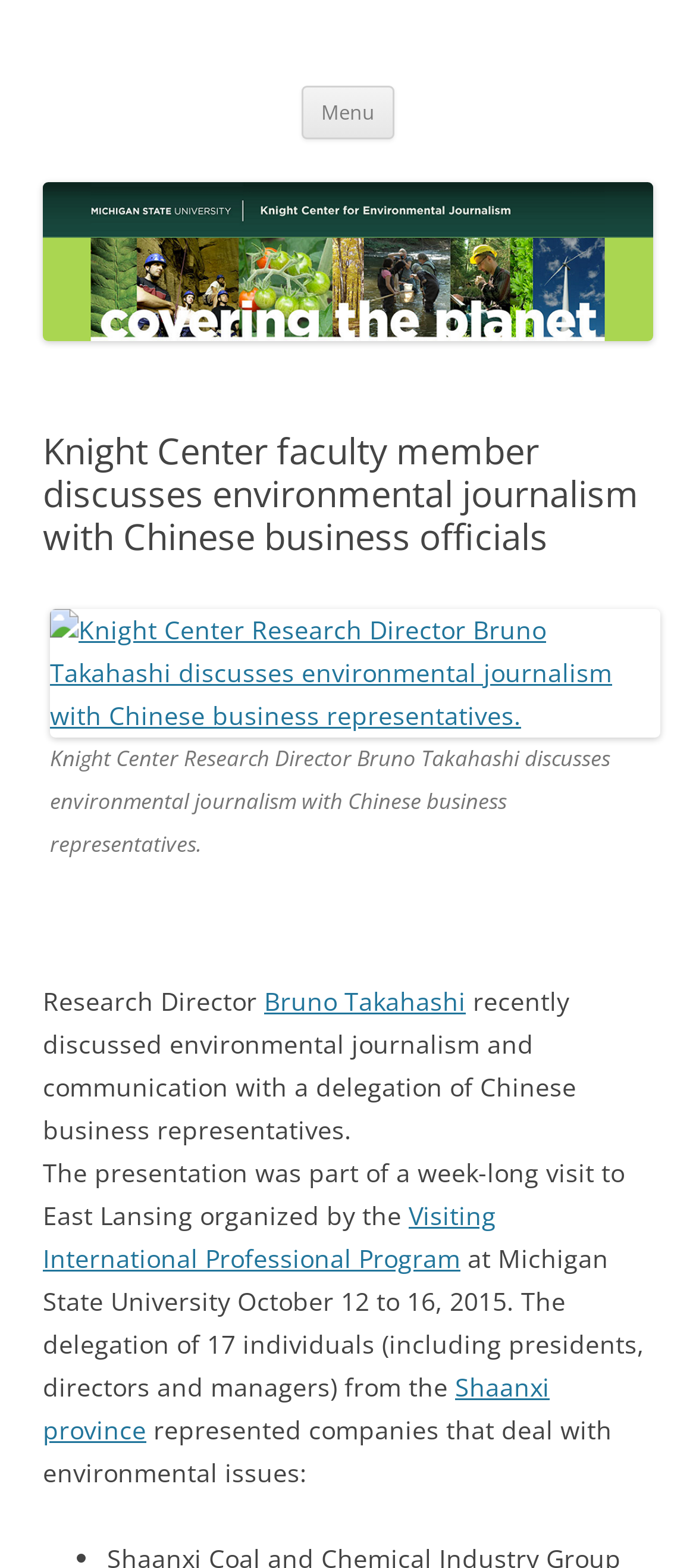Produce a meticulous description of the webpage.

The webpage is about the Knight Center for Environmental Journalism, with a focus on a specific event. At the top, there is a heading that reads "Knight Center for Environmental Journalism" and a link with the same text. Below this, there is a brief description of the center's mission.

To the right of the heading, there is a button labeled "Menu" and a link that says "Skip to content". Below these elements, there is a large image that spans most of the width of the page, with a heading that reads "Knight Center faculty member discusses environmental journalism with Chinese business officials" above it.

The main content of the page is a news article about Research Director Bruno Takahashi's discussion on environmental journalism with Chinese business representatives. The article is accompanied by an image of Bruno Takahashi, with a caption. The text of the article is divided into several paragraphs, with links to related topics, such as the "Visiting International Professional Program" and the "Shaanxi province".

There are several links and buttons scattered throughout the page, including a link to the Knight Center's main page and a link to Bruno Takahashi's profile. The overall layout is organized, with clear headings and concise text.